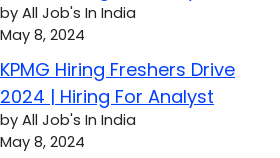Use a single word or phrase to answer the question: 
Who attributed the information in the job listing?

All Job's In India